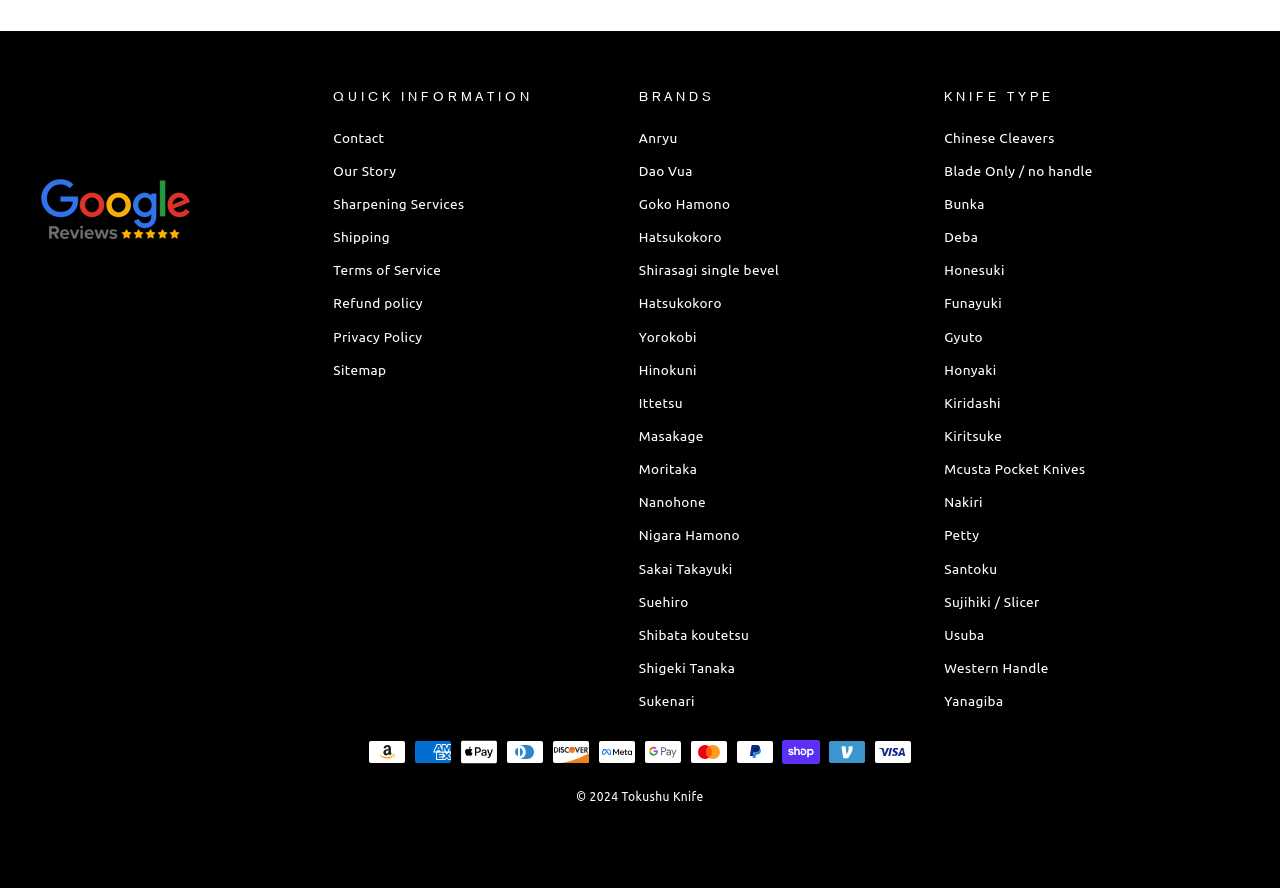Please identify the bounding box coordinates of the region to click in order to complete the task: "Go to 'Anryu' brand page". The coordinates must be four float numbers between 0 and 1, specified as [left, top, right, bottom].

[0.499, 0.139, 0.529, 0.173]